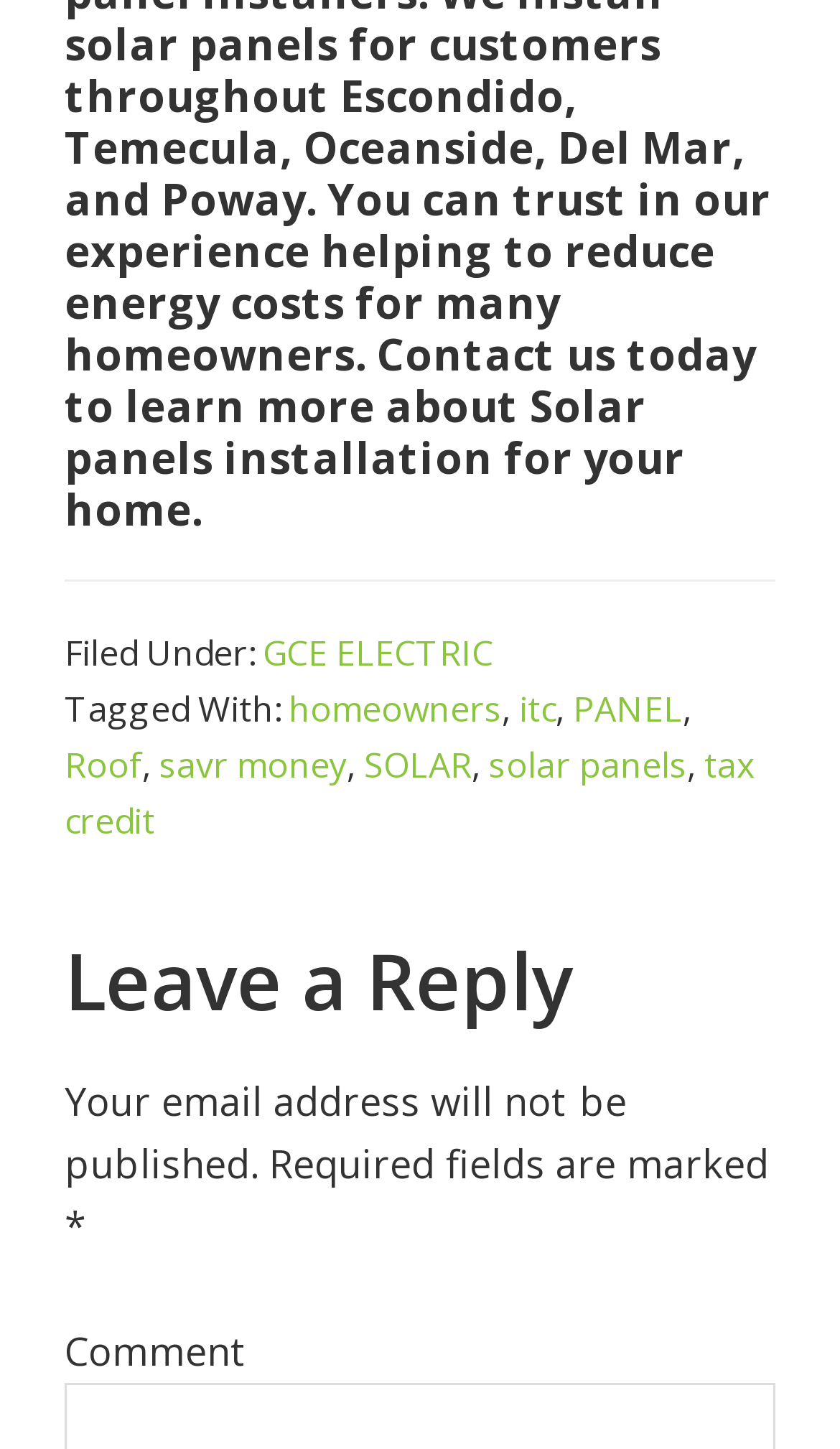What is the purpose of the 'Leave a Reply' section?
Based on the content of the image, thoroughly explain and answer the question.

The 'Leave a Reply' section is a heading followed by several text fields and a 'Comment' button. The purpose of this section is to allow users to leave a comment or reply to the article.